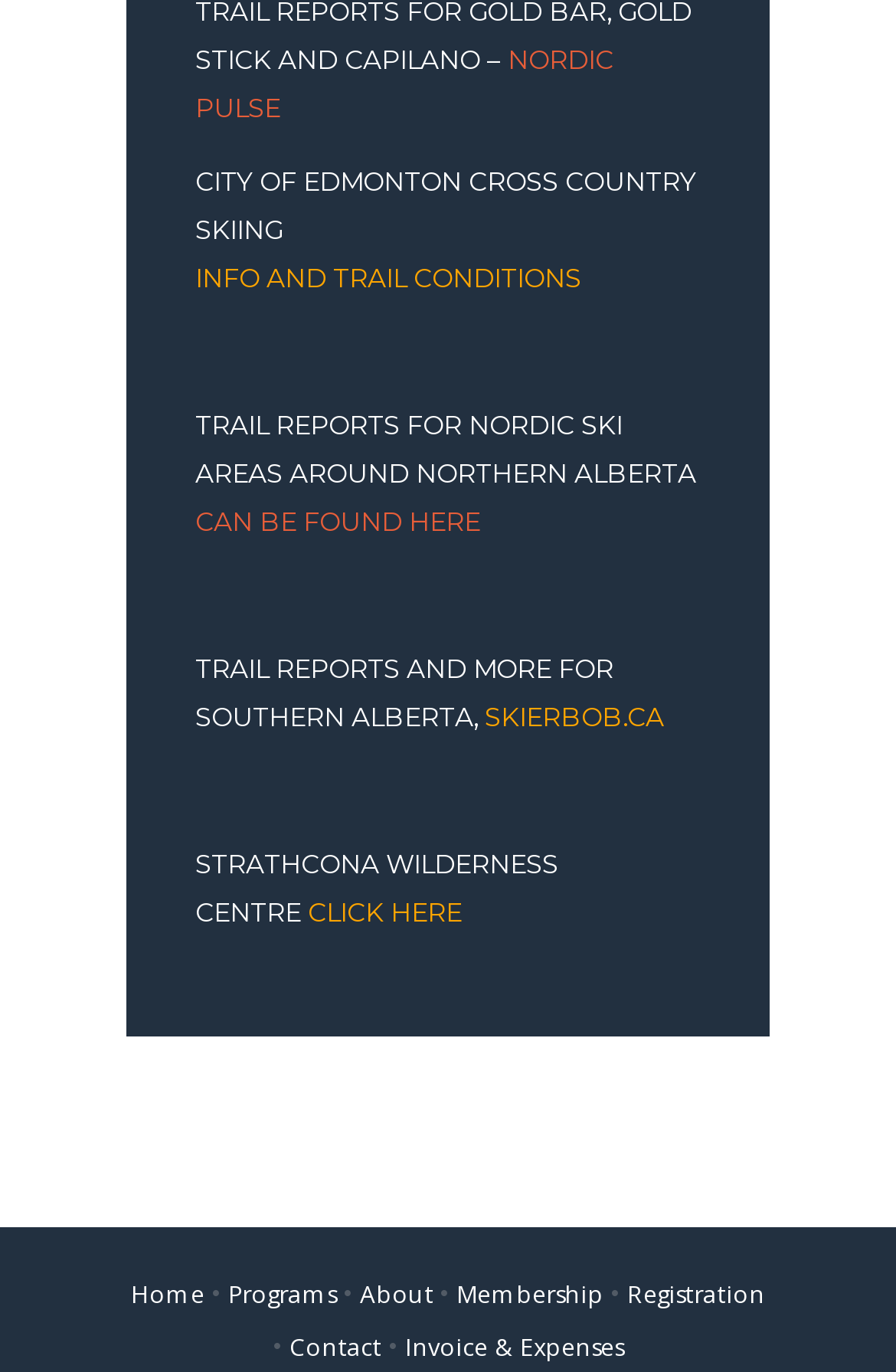Answer the question in a single word or phrase:
How many main menu items are there?

6